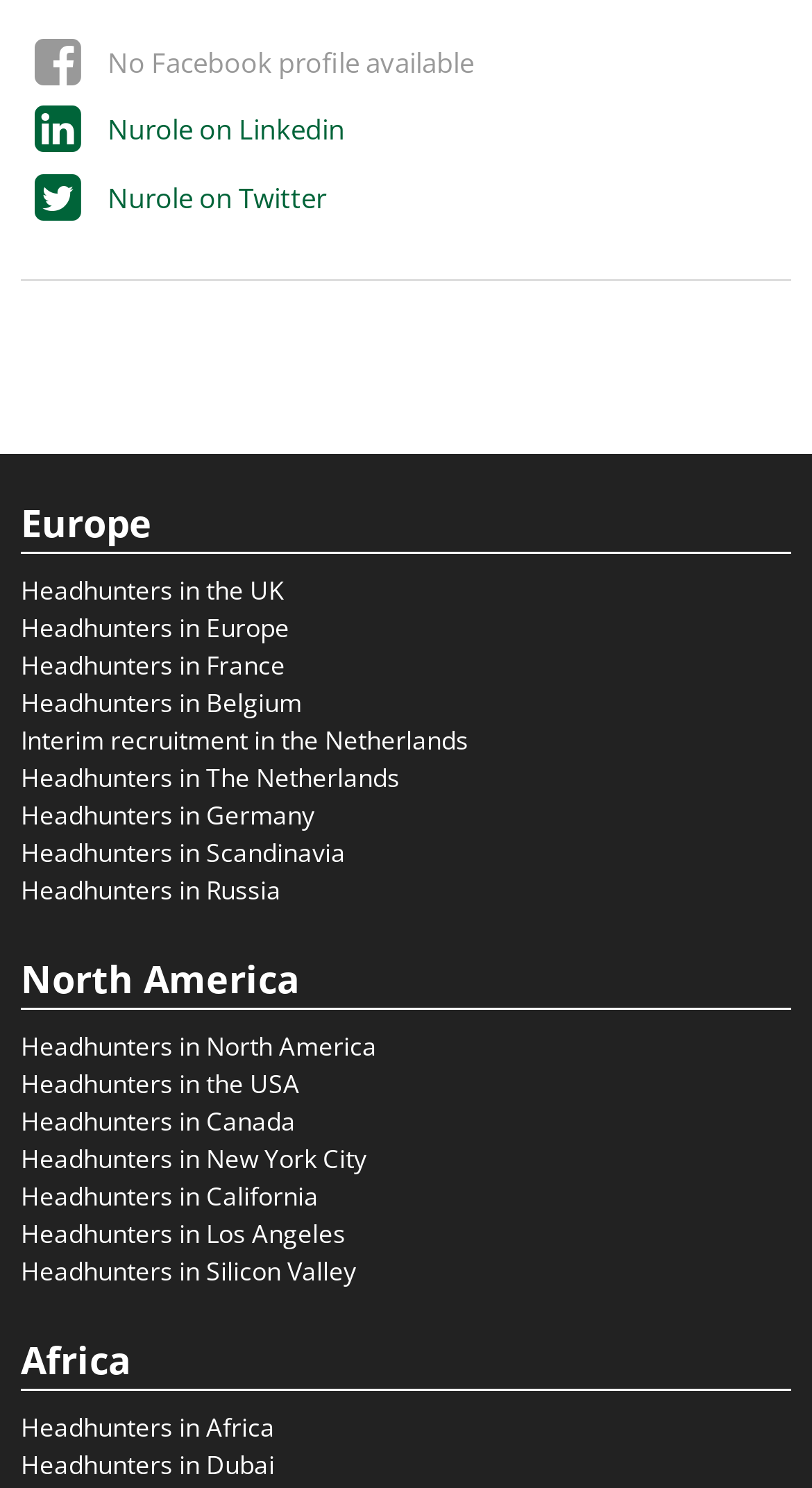Identify the bounding box coordinates of the clickable region to carry out the given instruction: "Visit Nurole on Twitter".

[0.132, 0.12, 0.401, 0.145]